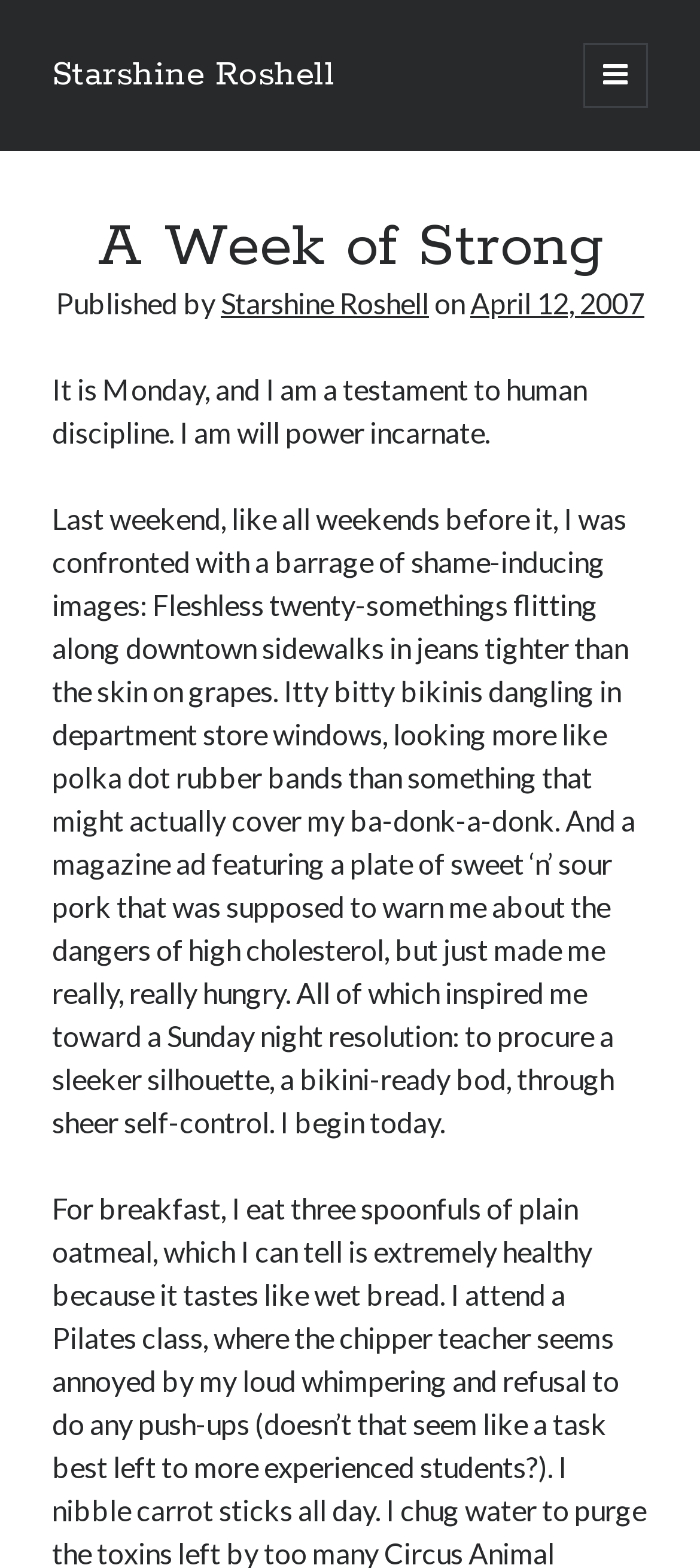What is the category of the link 'Lifestyle Columns'?
Using the screenshot, give a one-word or short phrase answer.

Columns